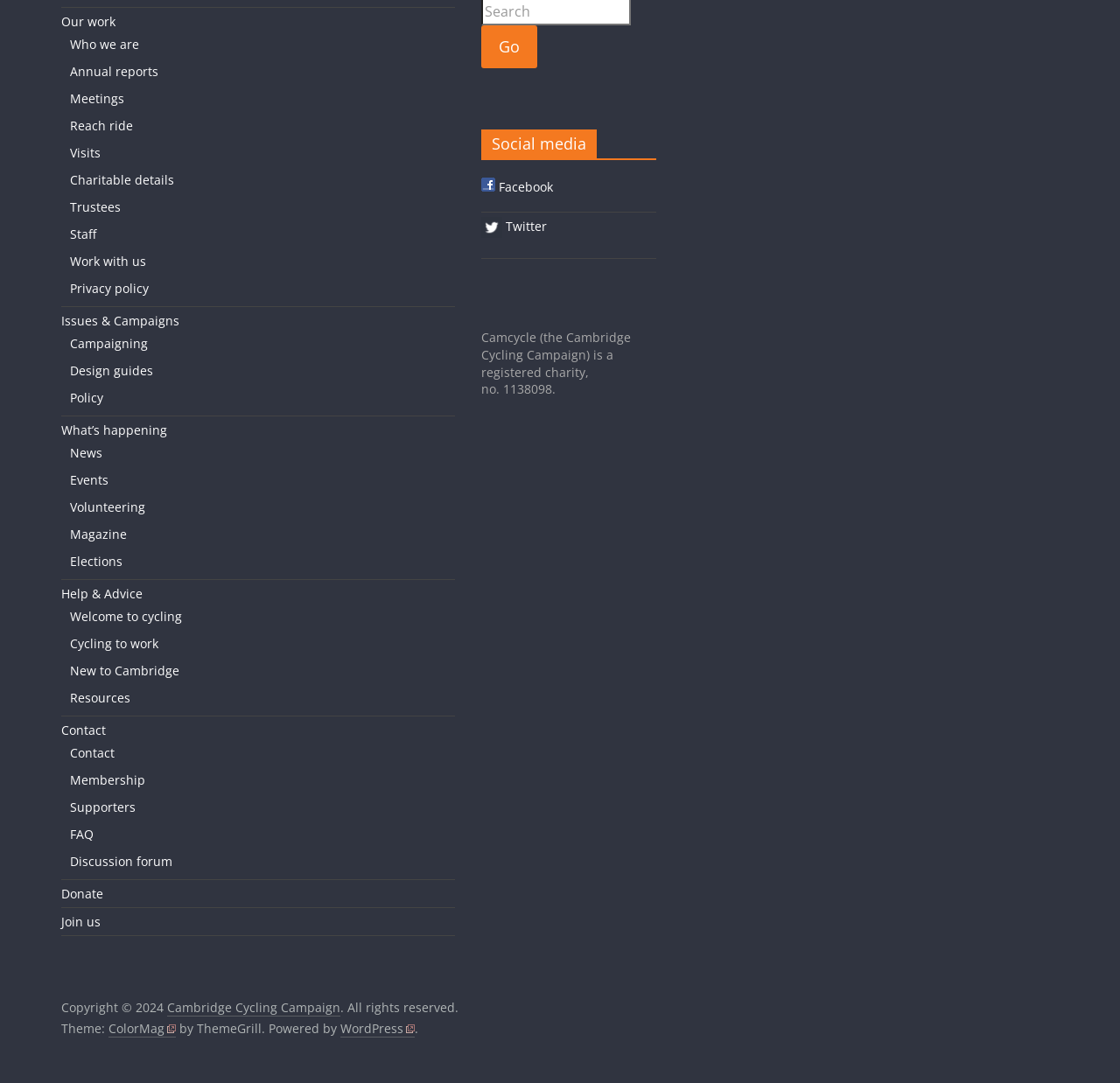Locate the bounding box of the UI element with the following description: "MARKS & SPENCER".

None